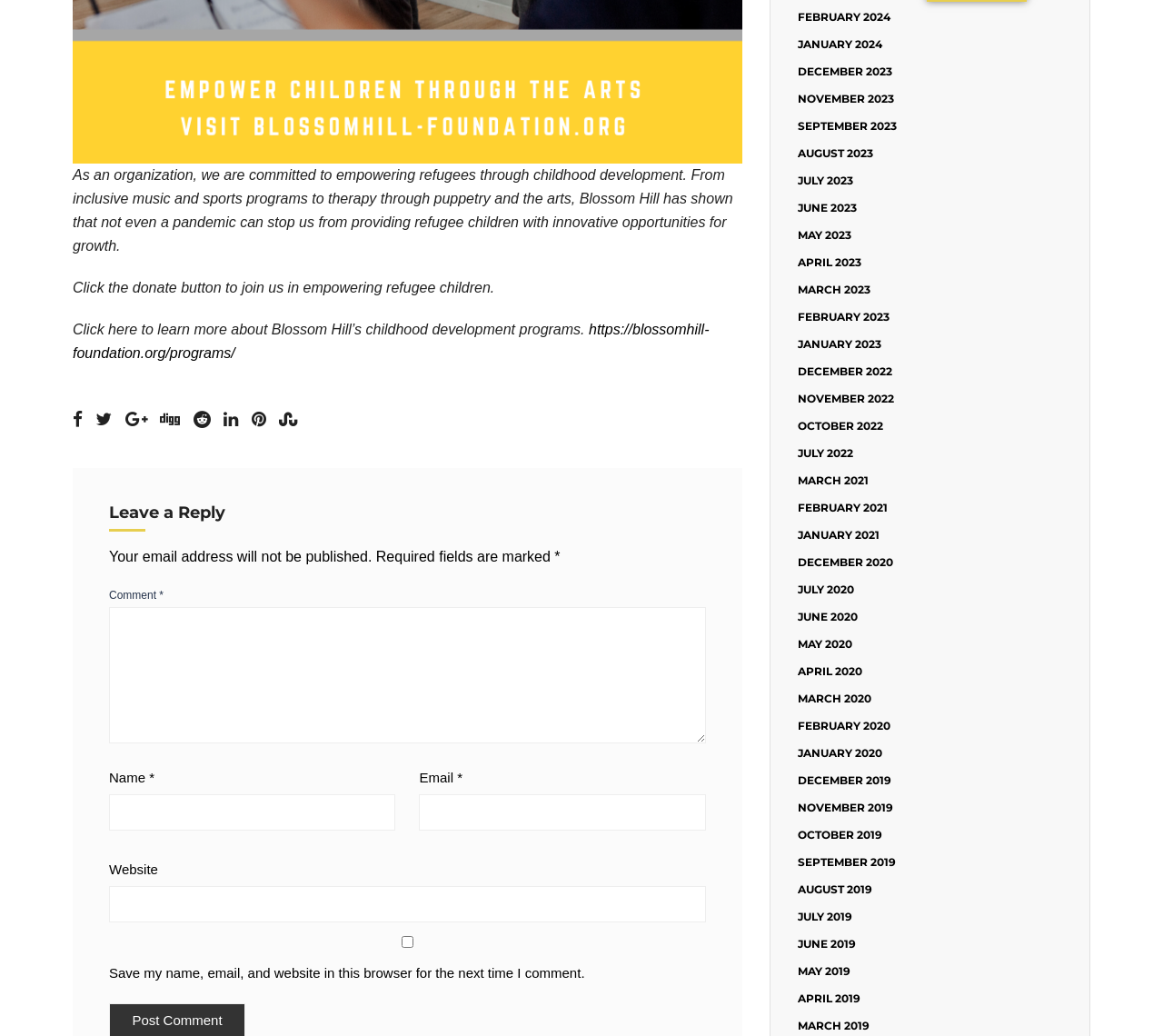Please provide the bounding box coordinates in the format (top-left x, top-left y, bottom-right x, bottom-right y). Remember, all values are floating point numbers between 0 and 1. What is the bounding box coordinate of the region described as: parent_node: Name * name="author"

[0.094, 0.766, 0.34, 0.802]